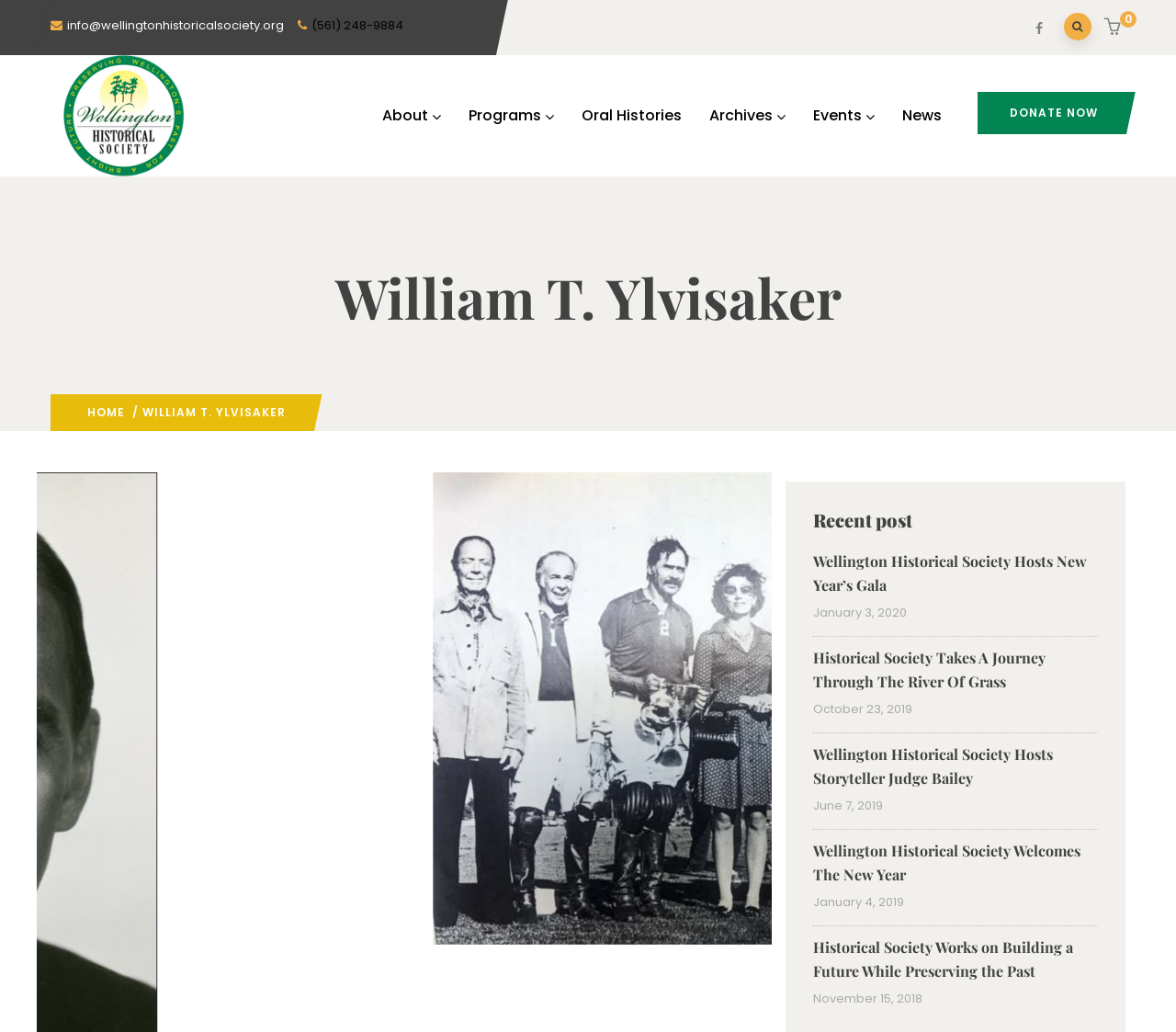Please provide the bounding box coordinates for the UI element as described: "0 items | $0.00". The coordinates must be four floats between 0 and 1, represented as [left, top, right, bottom].

[0.939, 0.012, 0.957, 0.043]